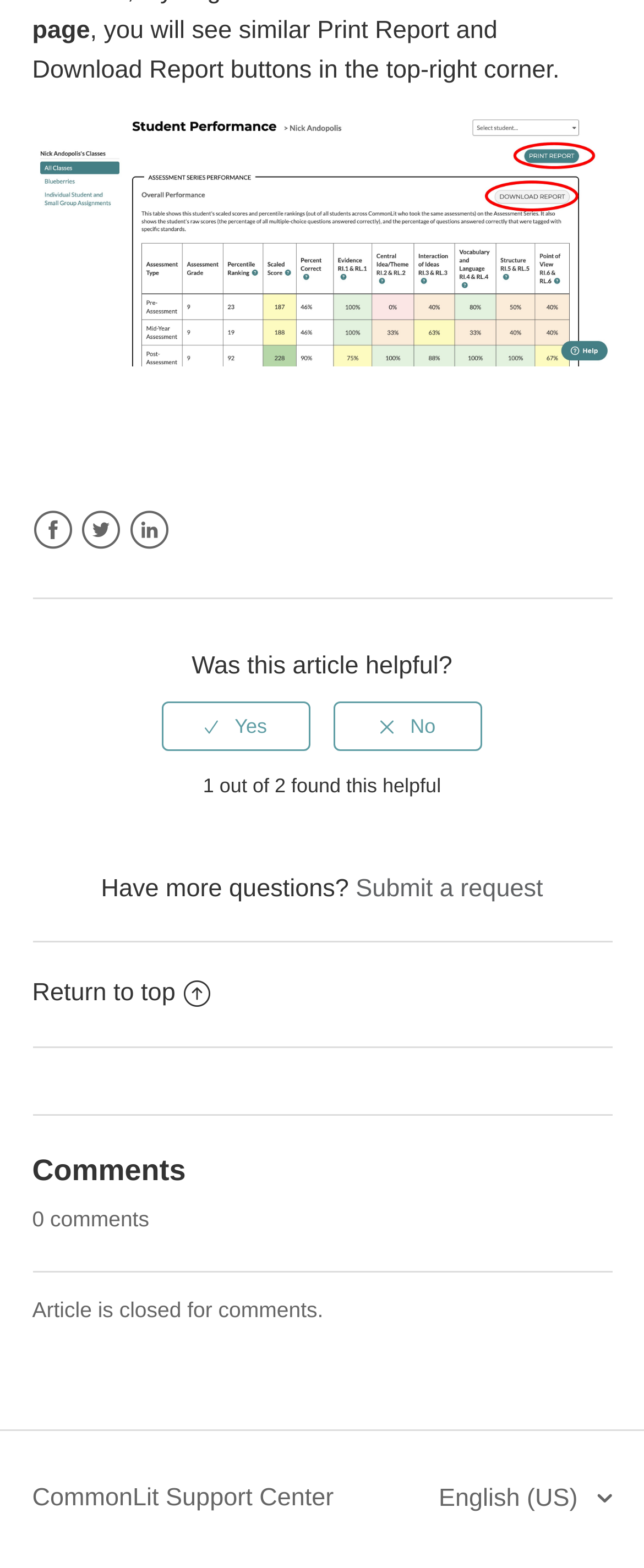Can you specify the bounding box coordinates for the region that should be clicked to fulfill this instruction: "Check out Great Dane puppies for sale".

None